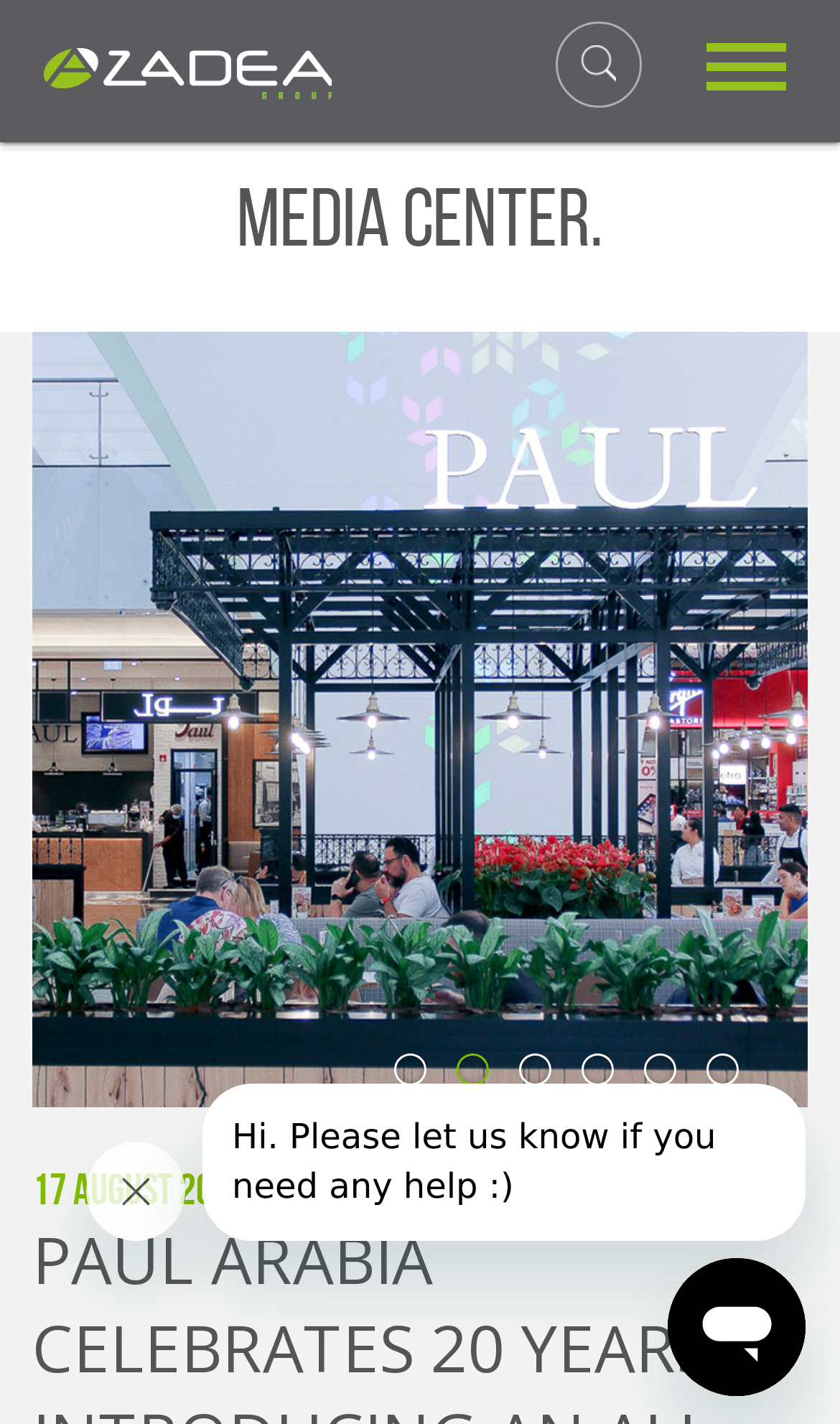How many links are on the top section of the webpage?
Answer the question with a single word or phrase derived from the image.

3